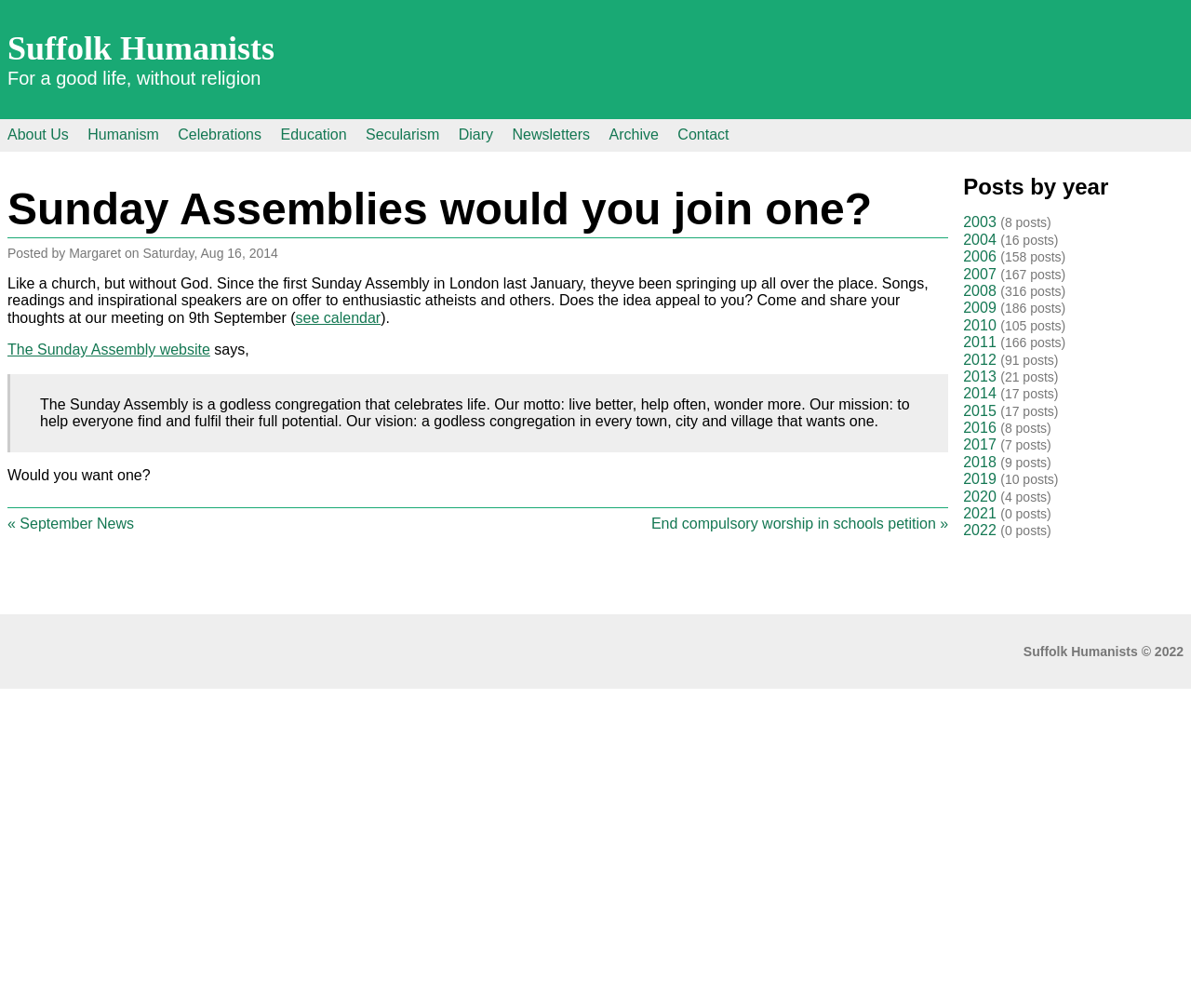Using the provided description The Sunday Assembly website, find the bounding box coordinates for the UI element. Provide the coordinates in (top-left x, top-left y, bottom-right x, bottom-right y) format, ensuring all values are between 0 and 1.

[0.006, 0.339, 0.176, 0.355]